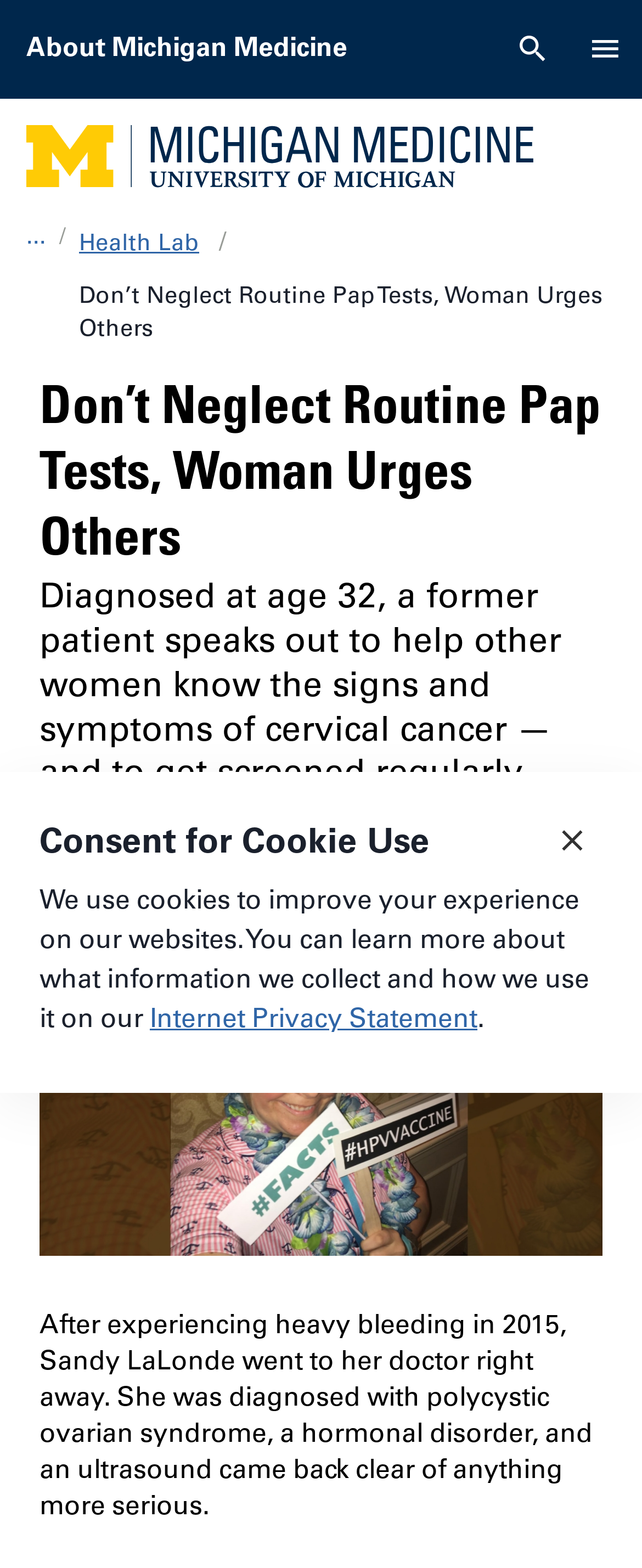Use a single word or phrase to answer the question:
What is the name of the author of the article?

Beth Uznis Johnson